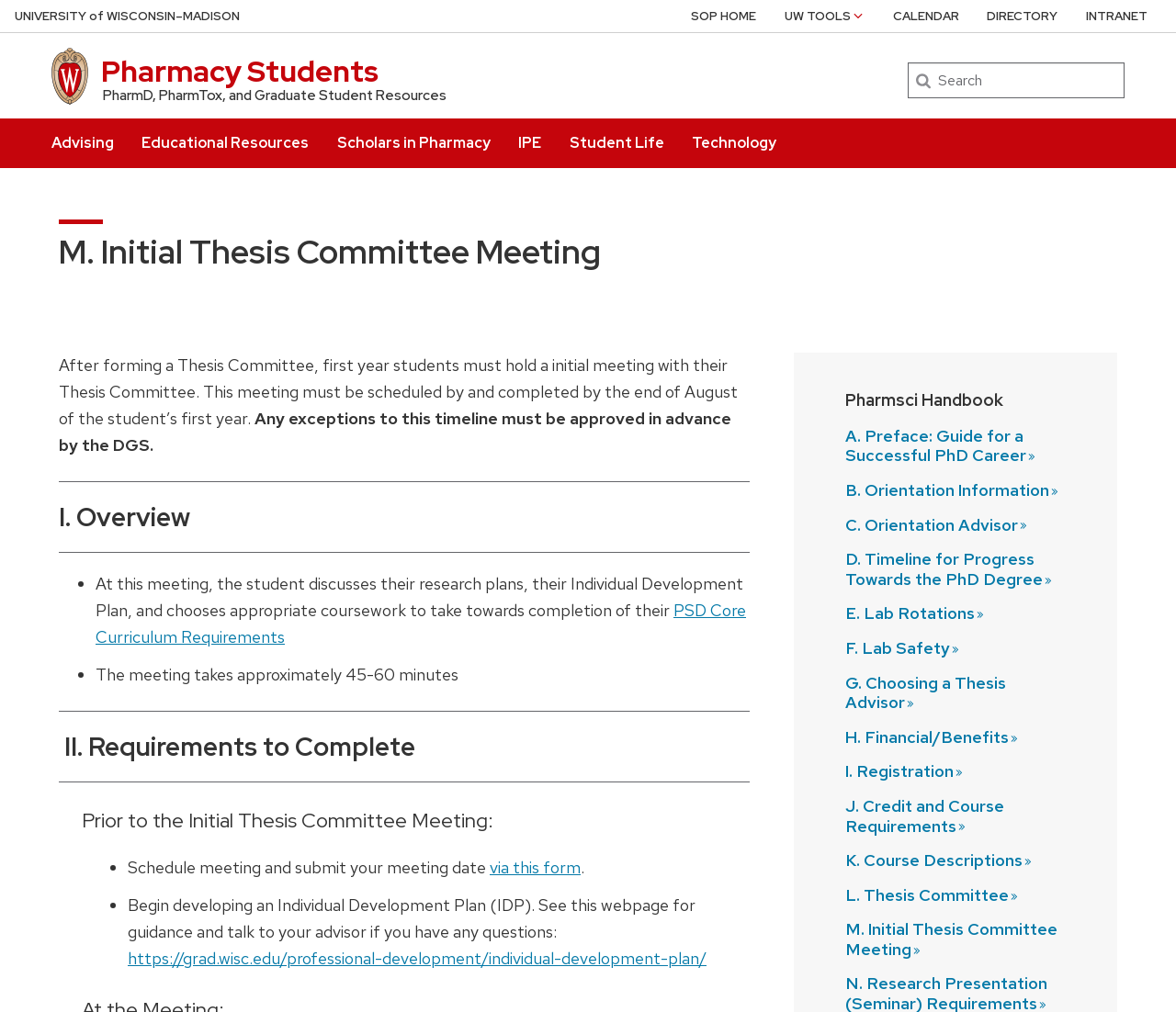Please determine the bounding box coordinates of the section I need to click to accomplish this instruction: "View PSD Core Curriculum Requirements".

[0.081, 0.592, 0.634, 0.639]